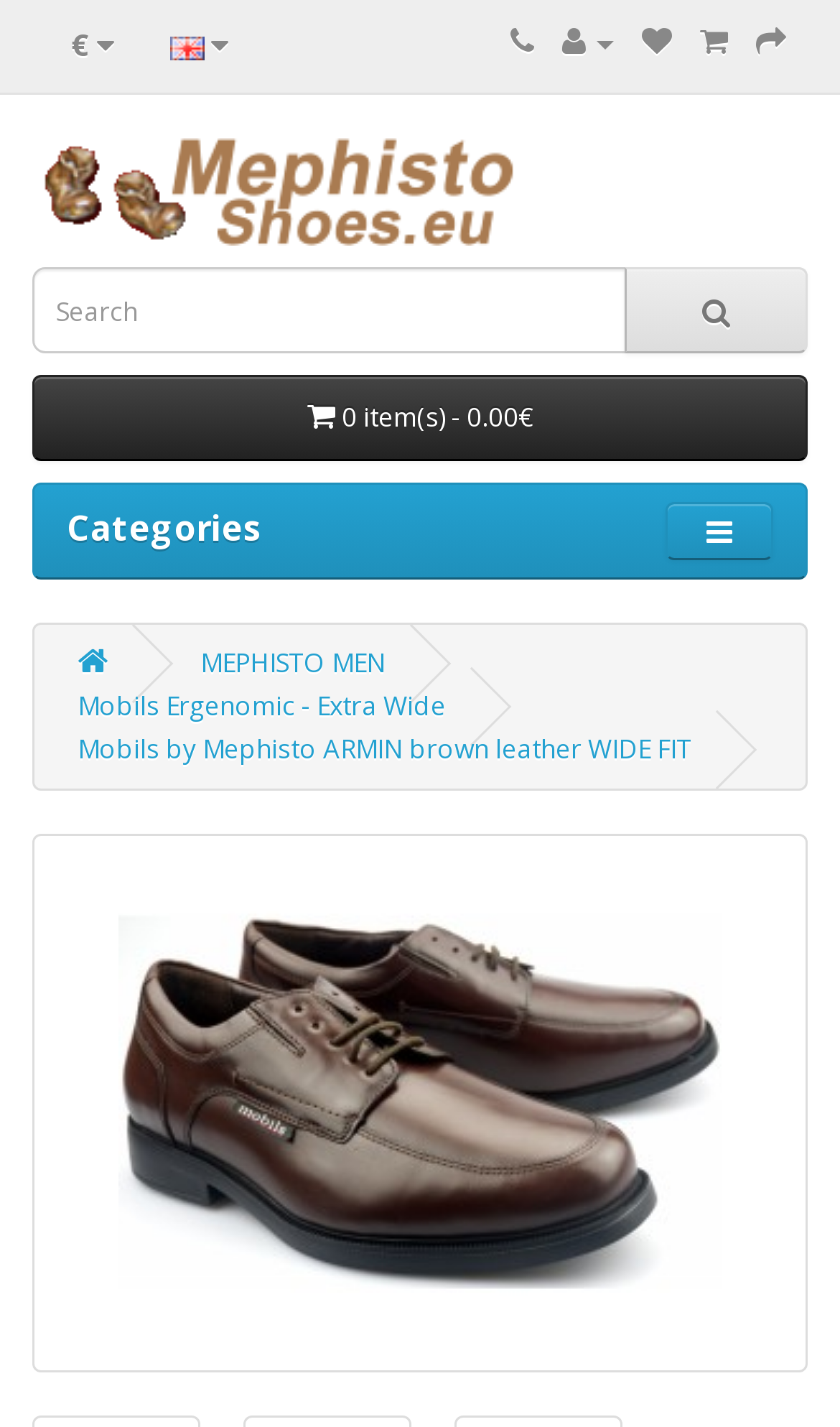Please determine the bounding box coordinates of the clickable area required to carry out the following instruction: "View shopping cart". The coordinates must be four float numbers between 0 and 1, represented as [left, top, right, bottom].

[0.038, 0.263, 0.962, 0.323]